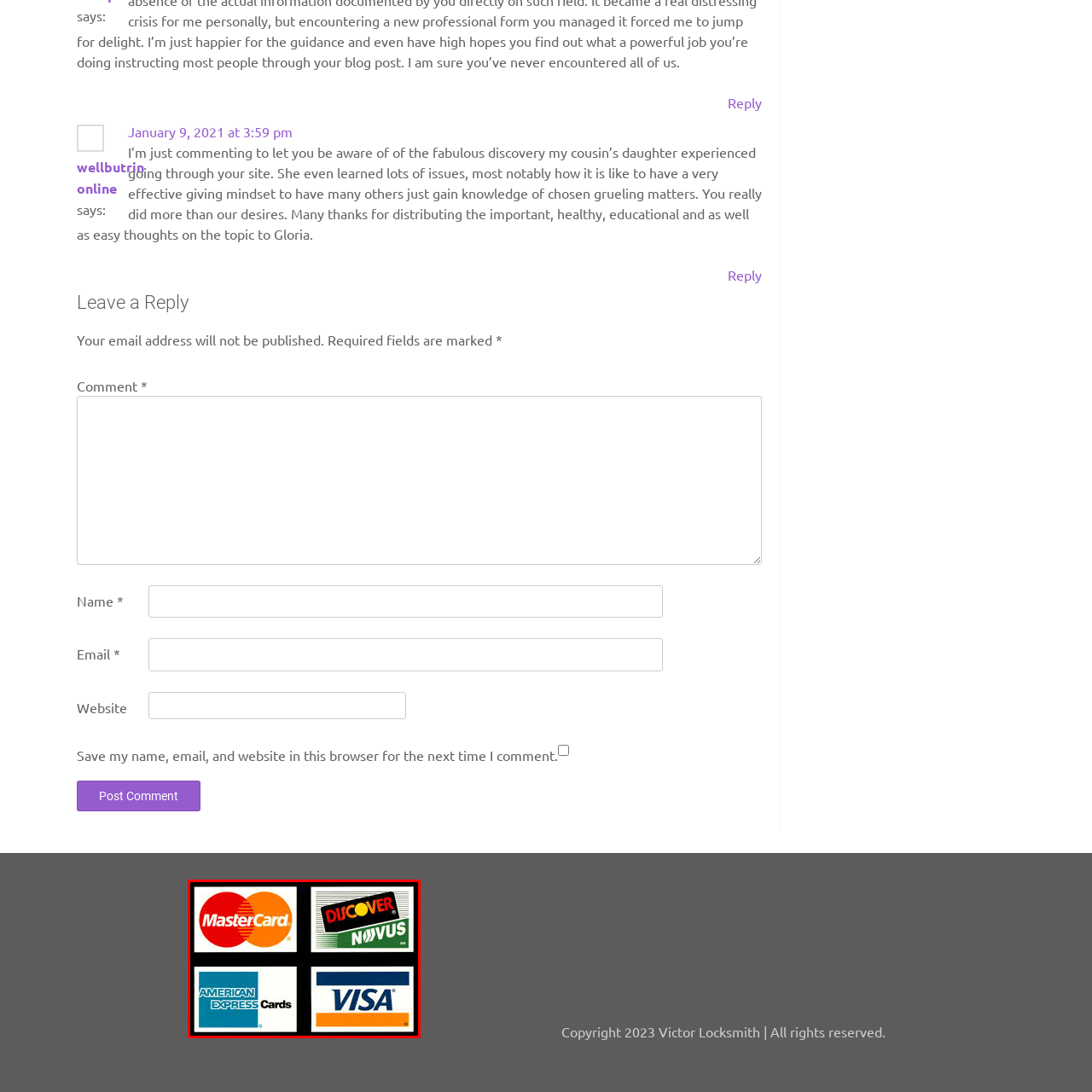View the part of the image surrounded by red, What is the color scheme of the American Express logo? Respond with a concise word or phrase.

Blue and white